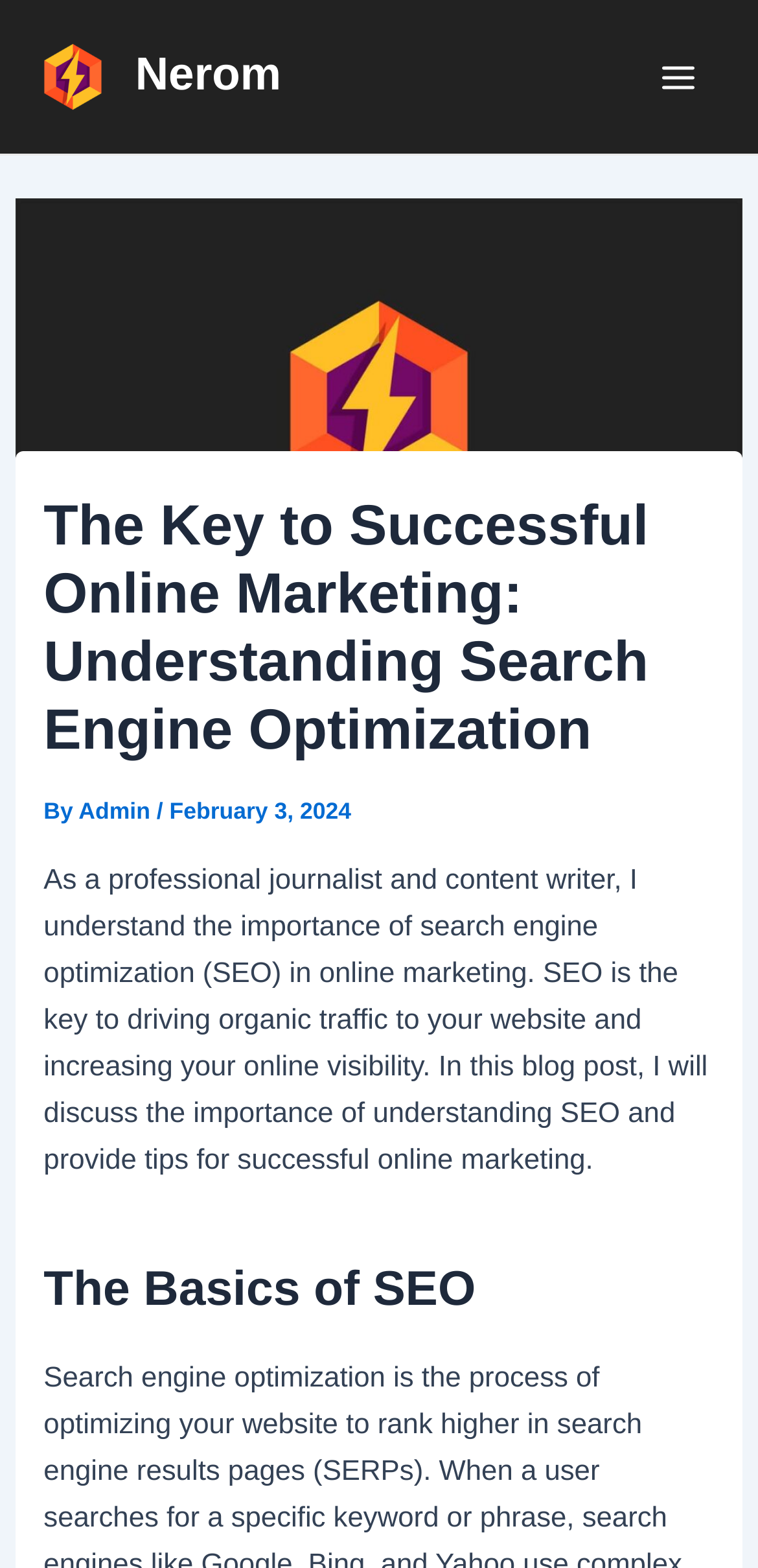Using the provided description Main Menu, find the bounding box coordinates for the UI element. Provide the coordinates in (top-left x, top-left y, bottom-right x, bottom-right y) format, ensuring all values are between 0 and 1.

[0.841, 0.023, 0.949, 0.075]